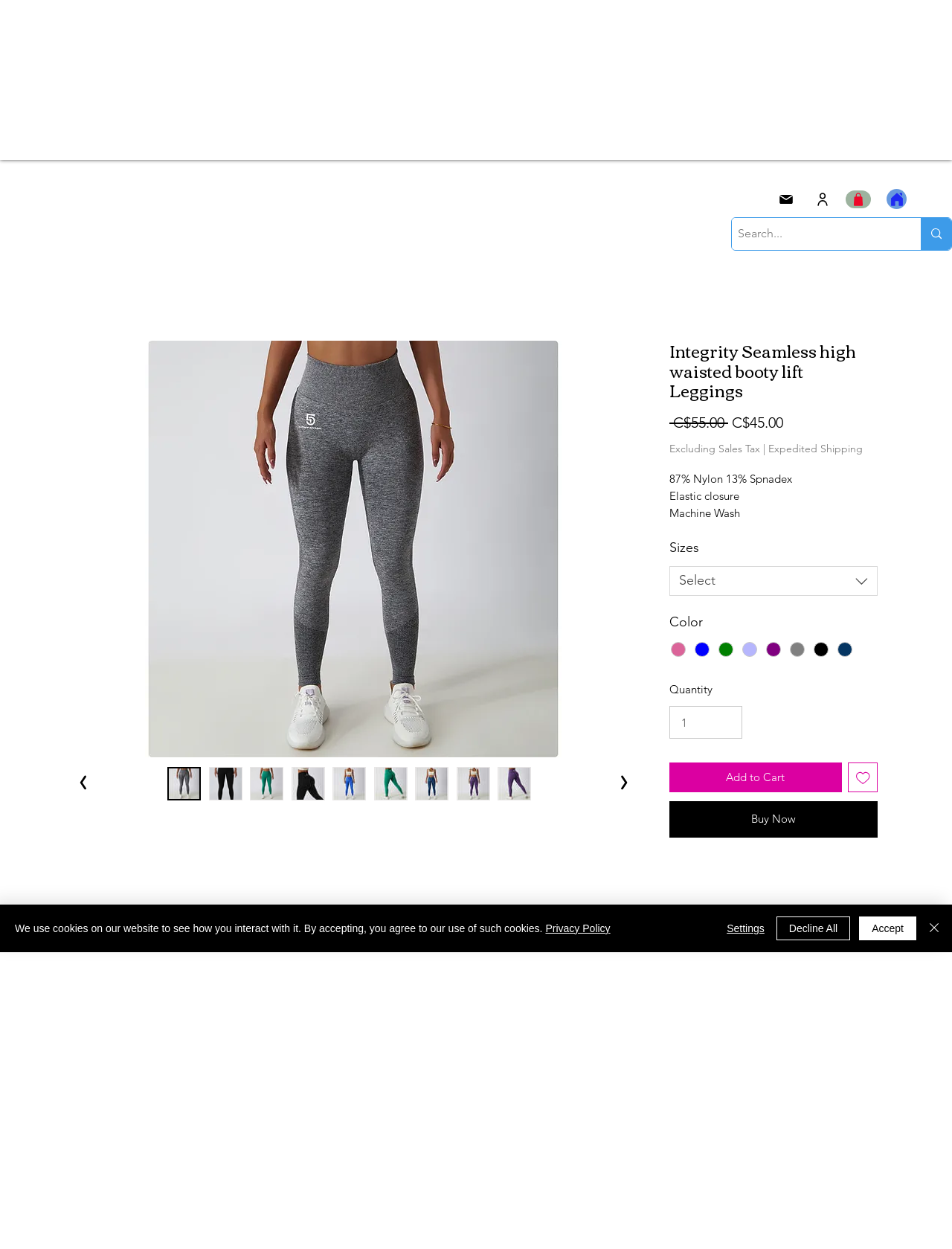What is the material of the product?
Can you provide an in-depth and detailed response to the question?

I found the material by looking at the static text element with the text '87% Nylon 13% Spnadex' which is located in the product description section.